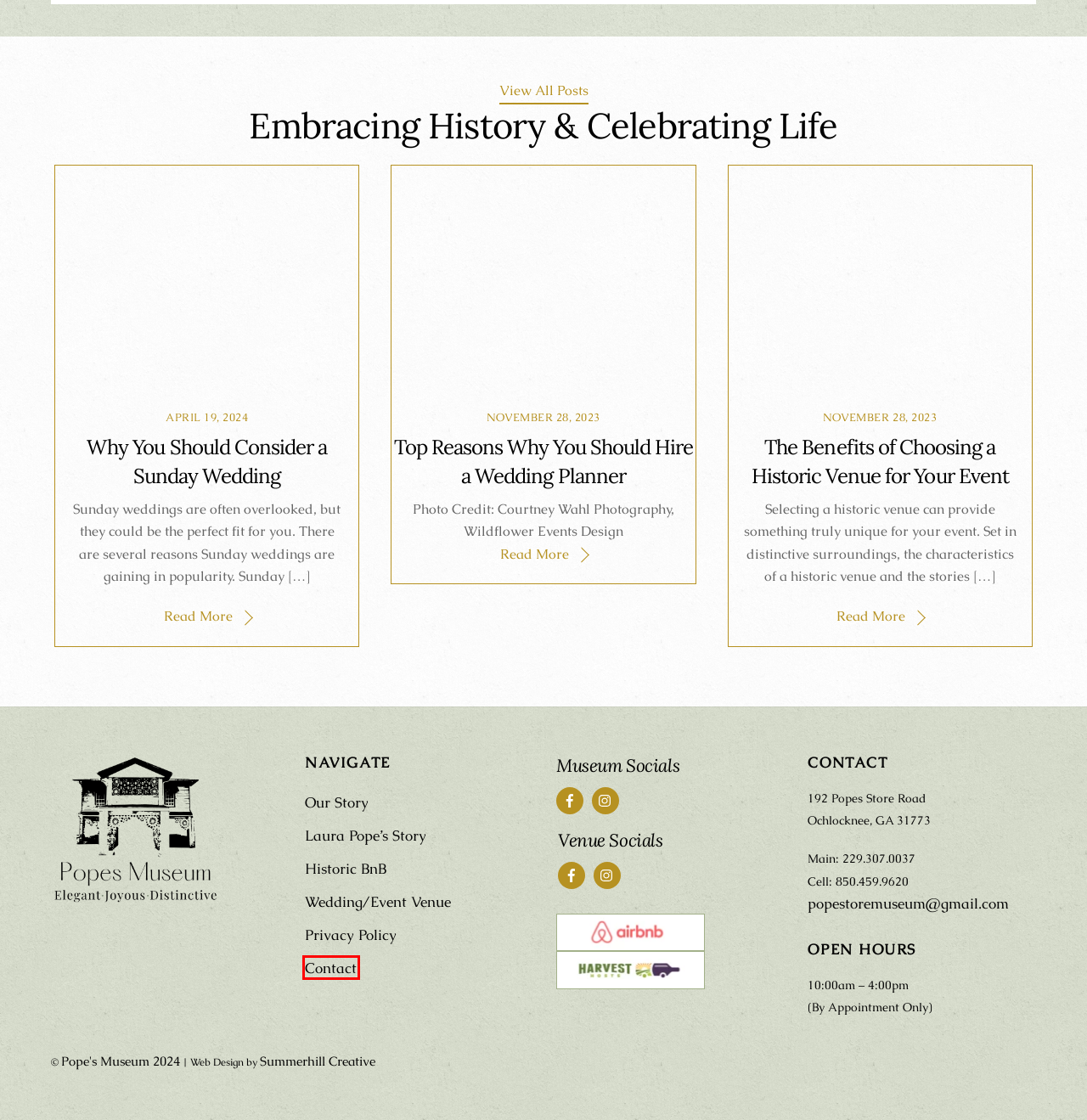Examine the screenshot of a webpage with a red bounding box around an element. Then, select the webpage description that best represents the new page after clicking the highlighted element. Here are the descriptions:
A. Privacy Policy - Pope's Museum
B. Wedding/Event Venue - Pope's Museum
C. Contact - Pope's Museum
D. Index of /
E. Home | Summerhill Creative
F. Pope’s Museum Story - Pope's Museum
G. The Benefits of Choosing a Historic Venue for Your Event - Pope's Museum
H. Blog - Pope's Museum

C